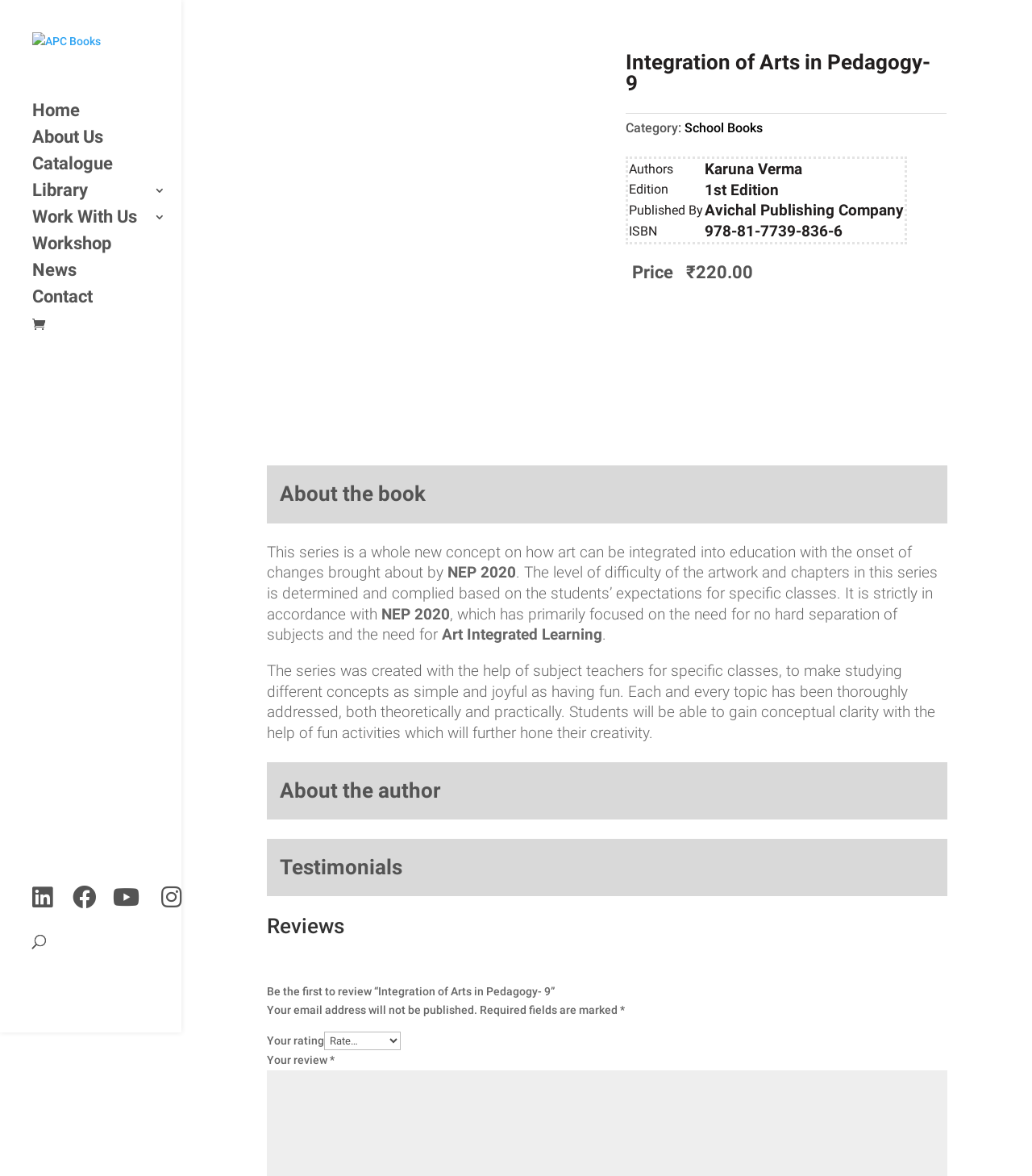What is the category of this book?
Please respond to the question with as much detail as possible.

I determined the answer by looking at the 'Category:' section on the webpage, which is located below the book title. The category is specified as 'School Books'.